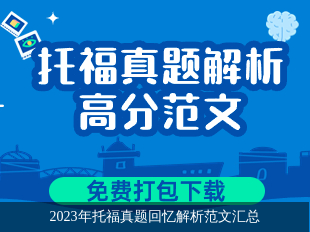Explain what the image portrays in a detailed manner.

This image features a visually engaging promotional banner for a resource related to the TOEFL exam. The dominant text reads "托福真题解析高分范文," which translates to "TOEFL Real Questions Analysis High-Scoring Model Essays." Above it, there's a colorful illustration of educational symbols, including books and light bulbs, suggesting a focus on learning and academic success.

At the bottom of the banner, a vibrant green button highlights "免费打包下载," meaning "Free Bundle Download," encouraging users to access the materials at no cost. The additional text, "2023年托福真题回忆解析范文汇总," translates to "2023 TOEFL Real Questions Recollection Analysis Essay Collection," indicating the content's relevance to recent TOEFL exam formats, making it a valuable resource for test takers aiming to enhance their writing skills and exam performance. The backdrop is a bright blue, enhancing the overall aesthetic appeal and attracting attention to the educational offerings.